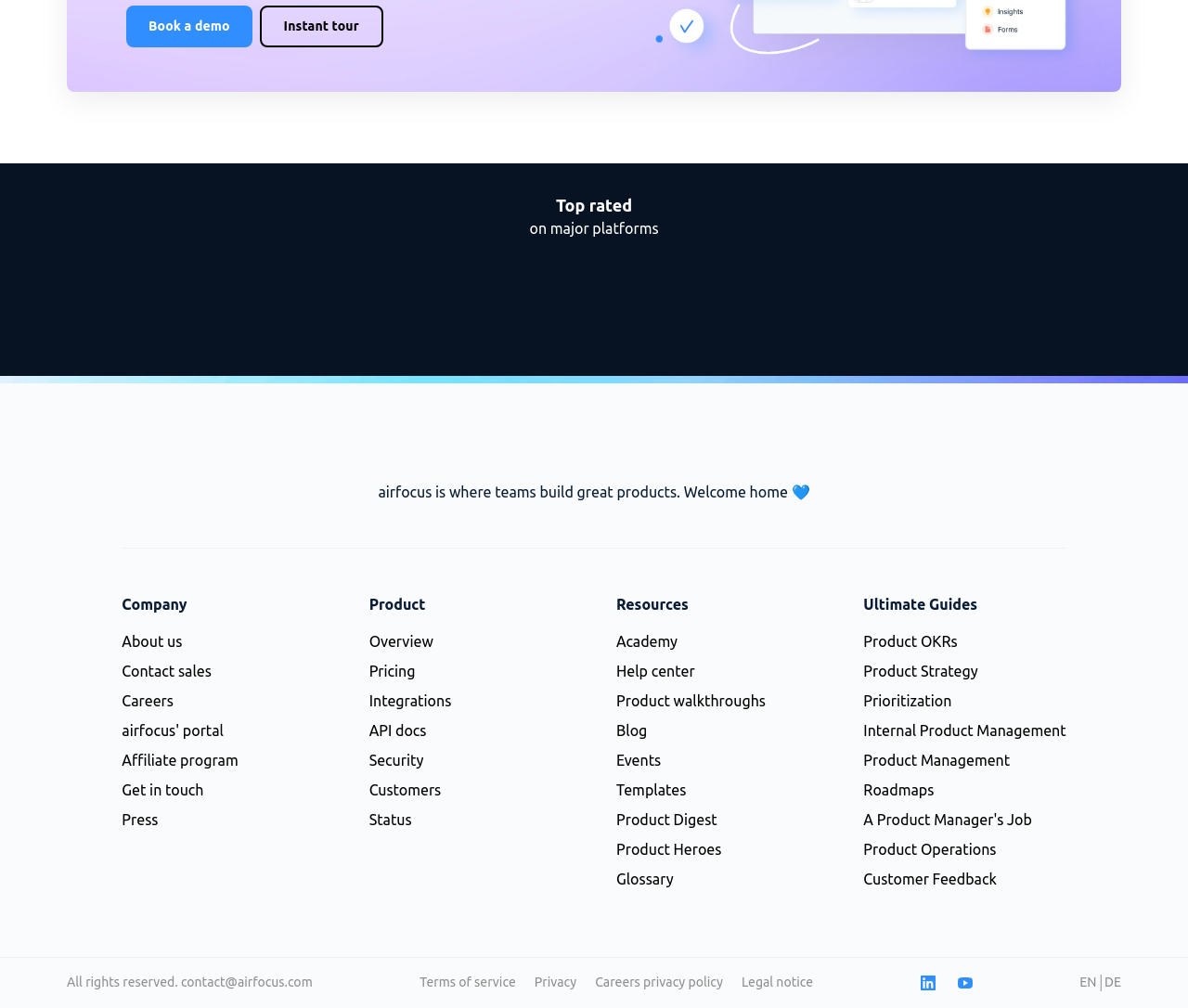With reference to the image, please provide a detailed answer to the following question: What is the purpose of the 'Book a demo' link?

I inferred the answer by considering the context of the link 'Book a demo' which is likely to allow users to schedule a demonstration of the product or service offered by airfocus.